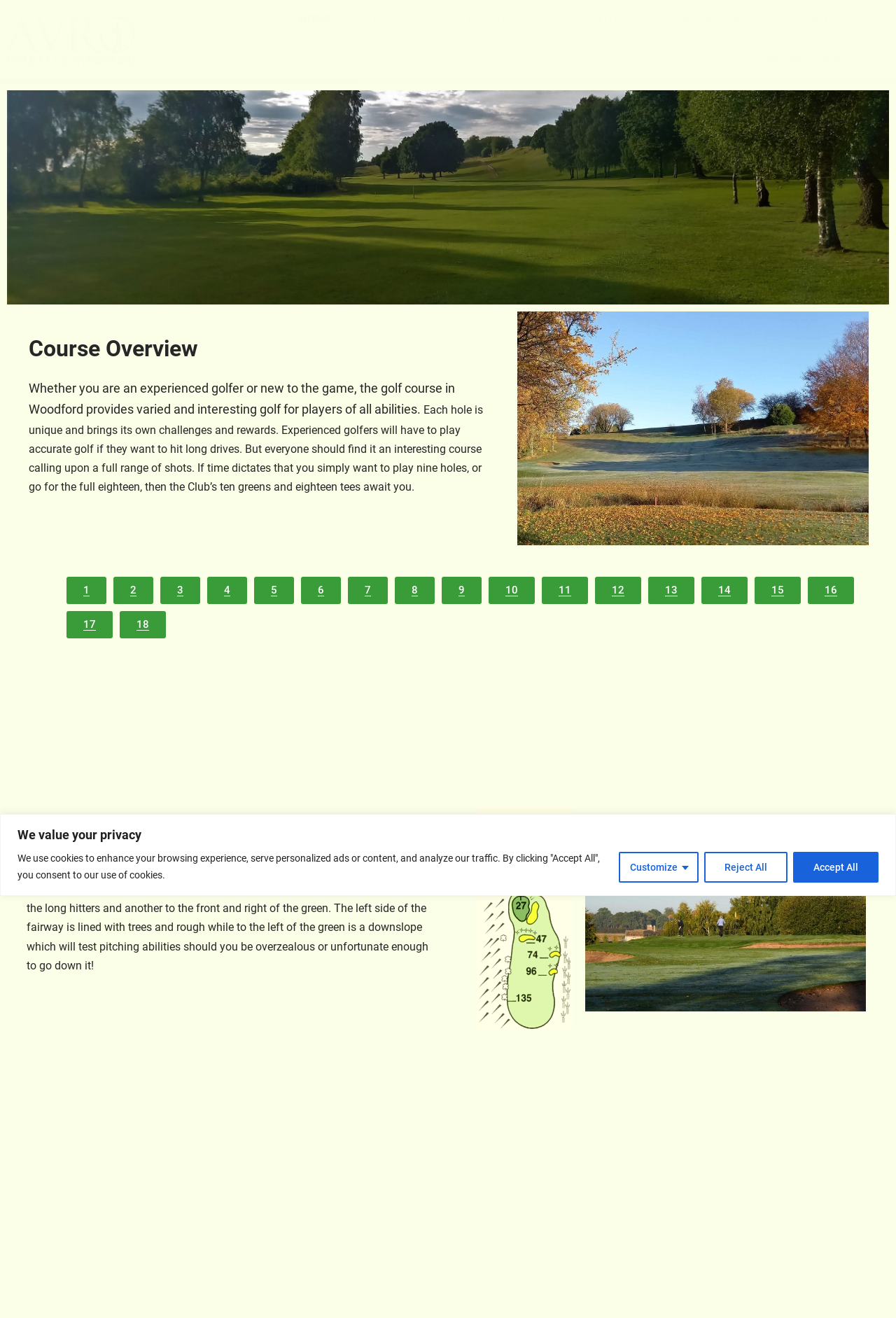How many holes are there in the golf course?
Could you please answer the question thoroughly and with as much detail as possible?

The number of holes can be inferred from the links at the bottom of the webpage, which are labeled from '1' to '18'.